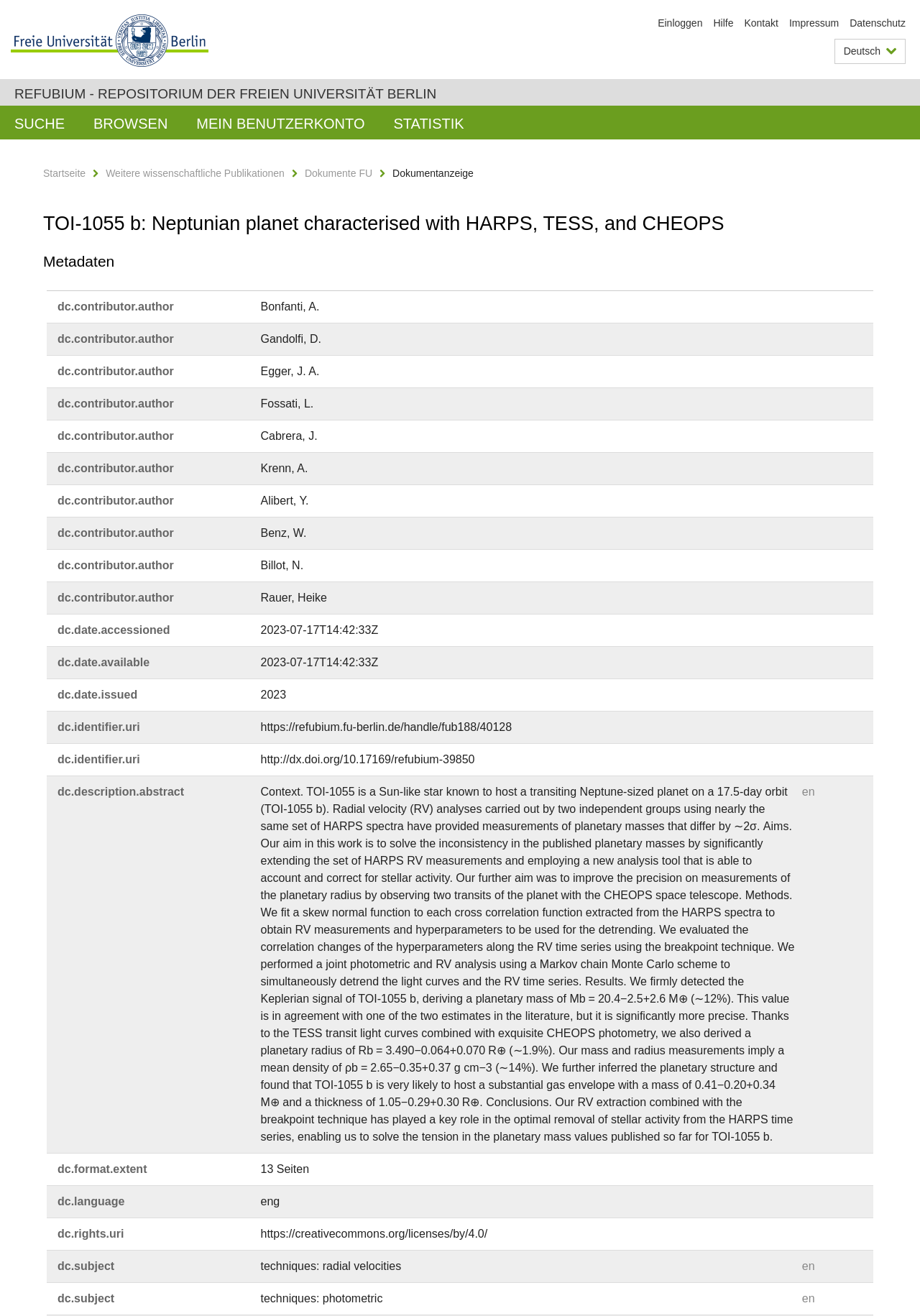Provide the bounding box coordinates for the UI element described in this sentence: "Weitere wissenschaftliche Publikationen". The coordinates should be four float values between 0 and 1, i.e., [left, top, right, bottom].

[0.115, 0.127, 0.309, 0.136]